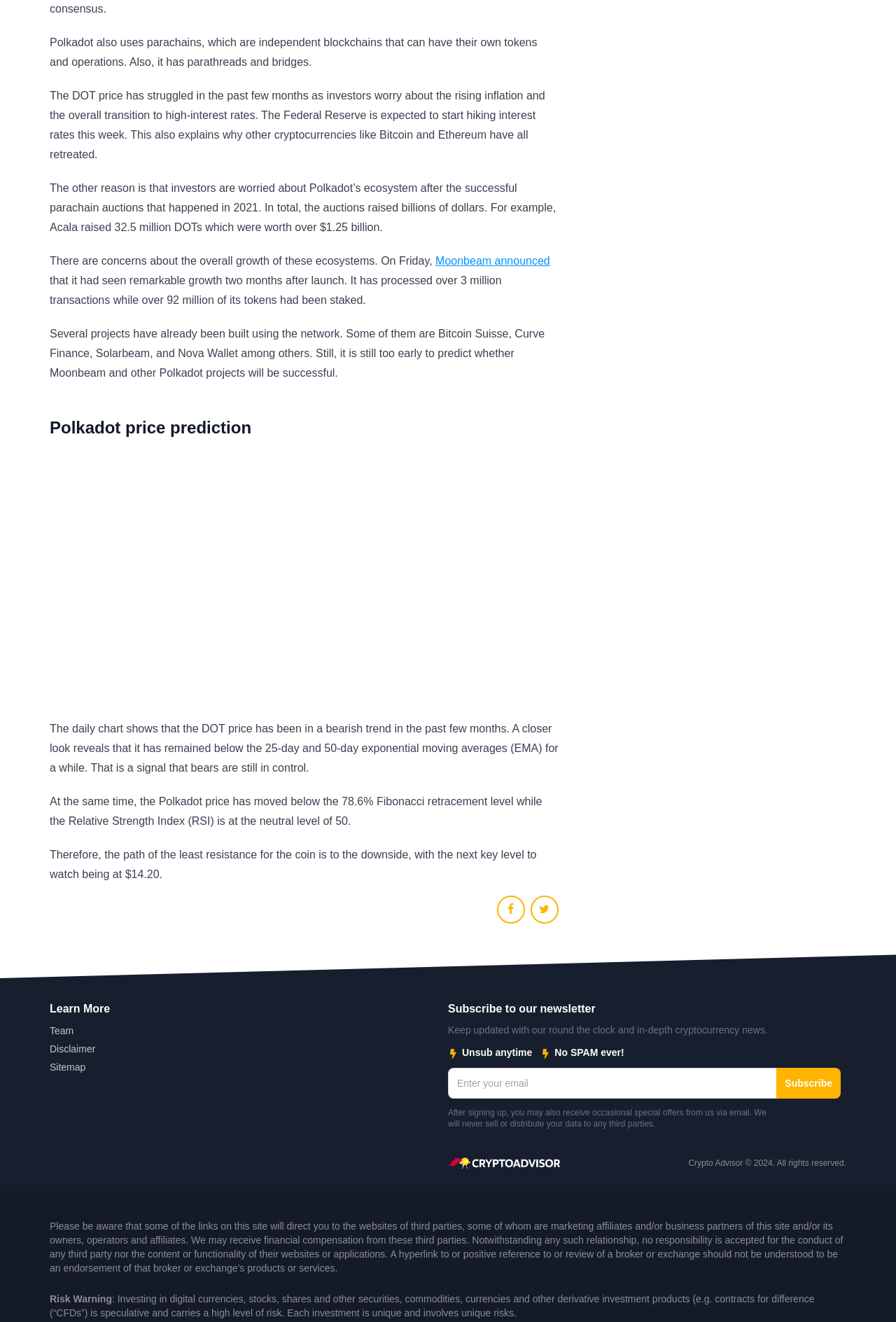What is the current trend of the DOT price?
Answer briefly with a single word or phrase based on the image.

Bearish